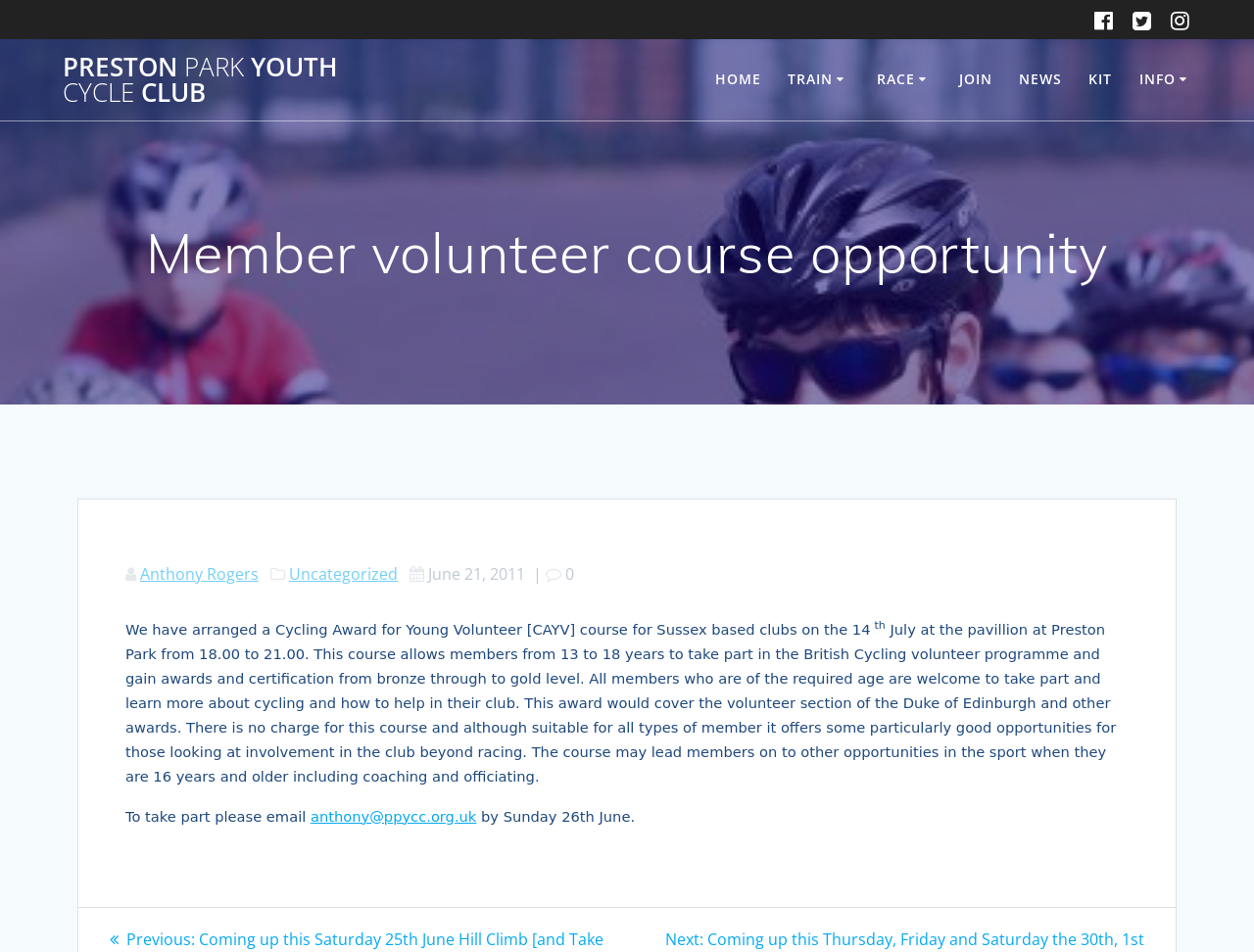Given the element description: "National Youth Omnium", predict the bounding box coordinates of the UI element it refers to, using four float numbers between 0 and 1, i.e., [left, top, right, bottom].

[0.699, 0.235, 0.867, 0.277]